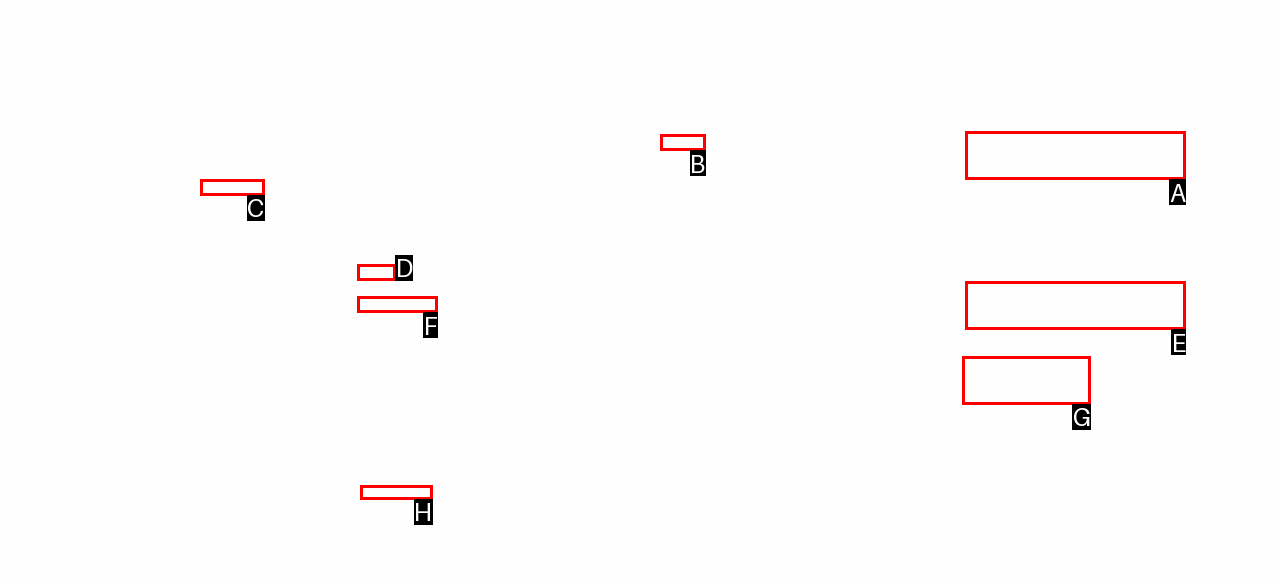Select the correct option from the given choices to perform this task: Click the 'Sign up' button. Provide the letter of that option.

G